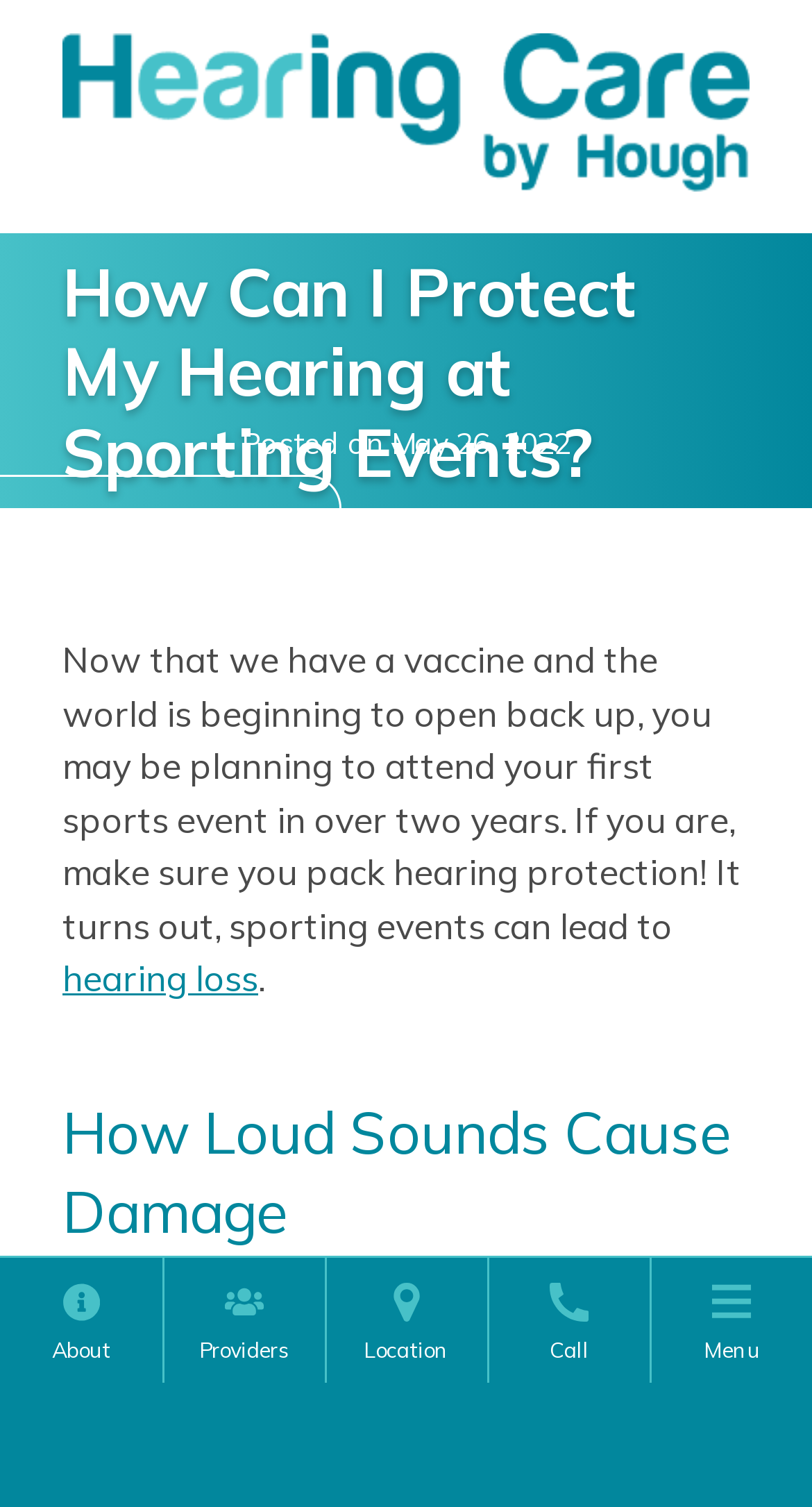What is the topic of the article?
From the image, respond using a single word or phrase.

Hearing protection at sporting events